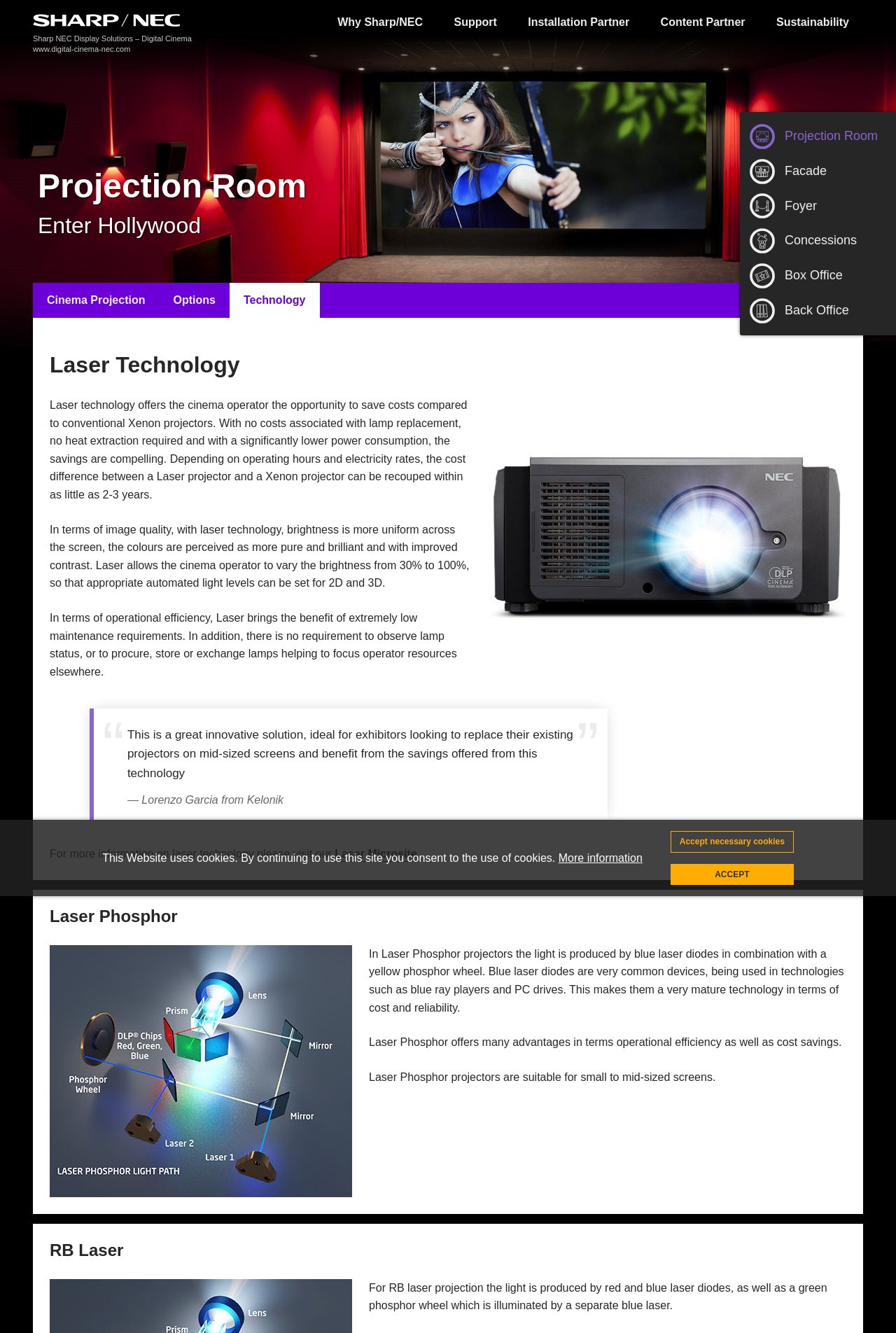Return the bounding box coordinates of the UI element that corresponds to this description: "Installation Partner". The coordinates must be given as four float numbers in the range of 0 and 1, [left, top, right, bottom].

[0.586, 0.011, 0.706, 0.023]